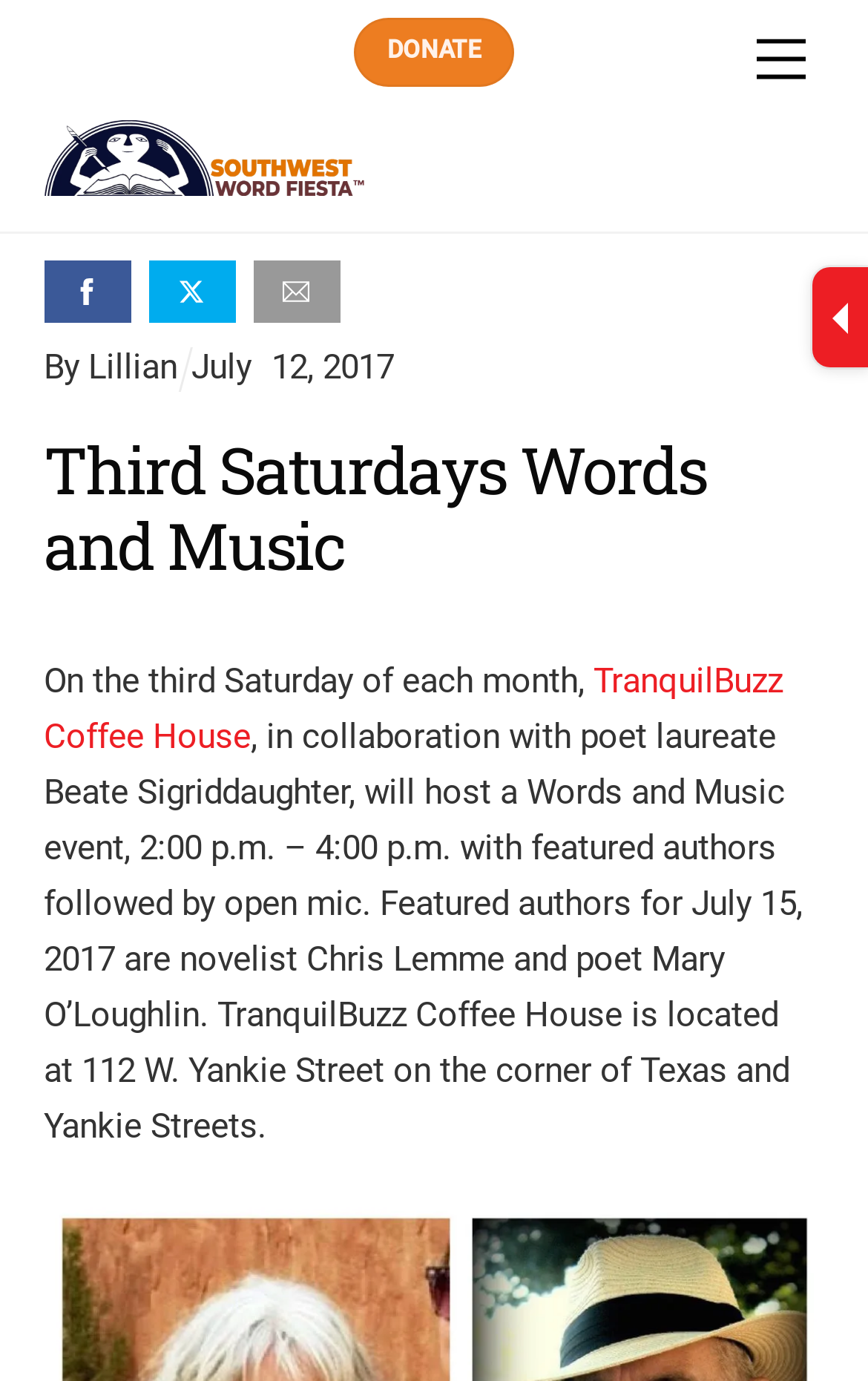What is the location of TranquilBuzz Coffee House?
Refer to the image and provide a concise answer in one word or phrase.

112 W. Yankie Street